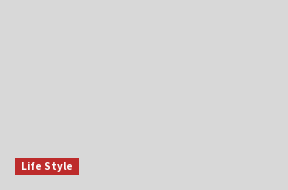What type of content is the banner likely to feature?
Look at the image and provide a short answer using one word or a phrase.

Lifestyle content